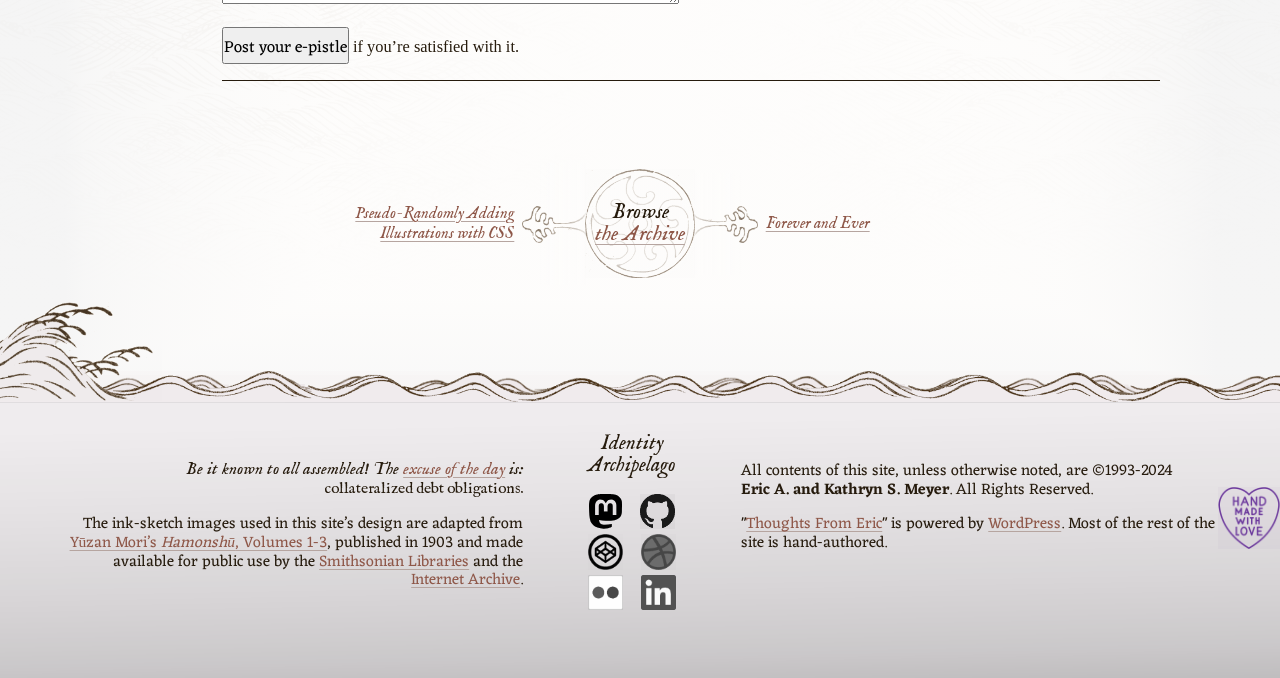Determine the bounding box coordinates of the region I should click to achieve the following instruction: "Visit Pseudo-Randomly Adding Illustrations with CSS". Ensure the bounding box coordinates are four float numbers between 0 and 1, i.e., [left, top, right, bottom].

[0.244, 0.241, 0.434, 0.42]